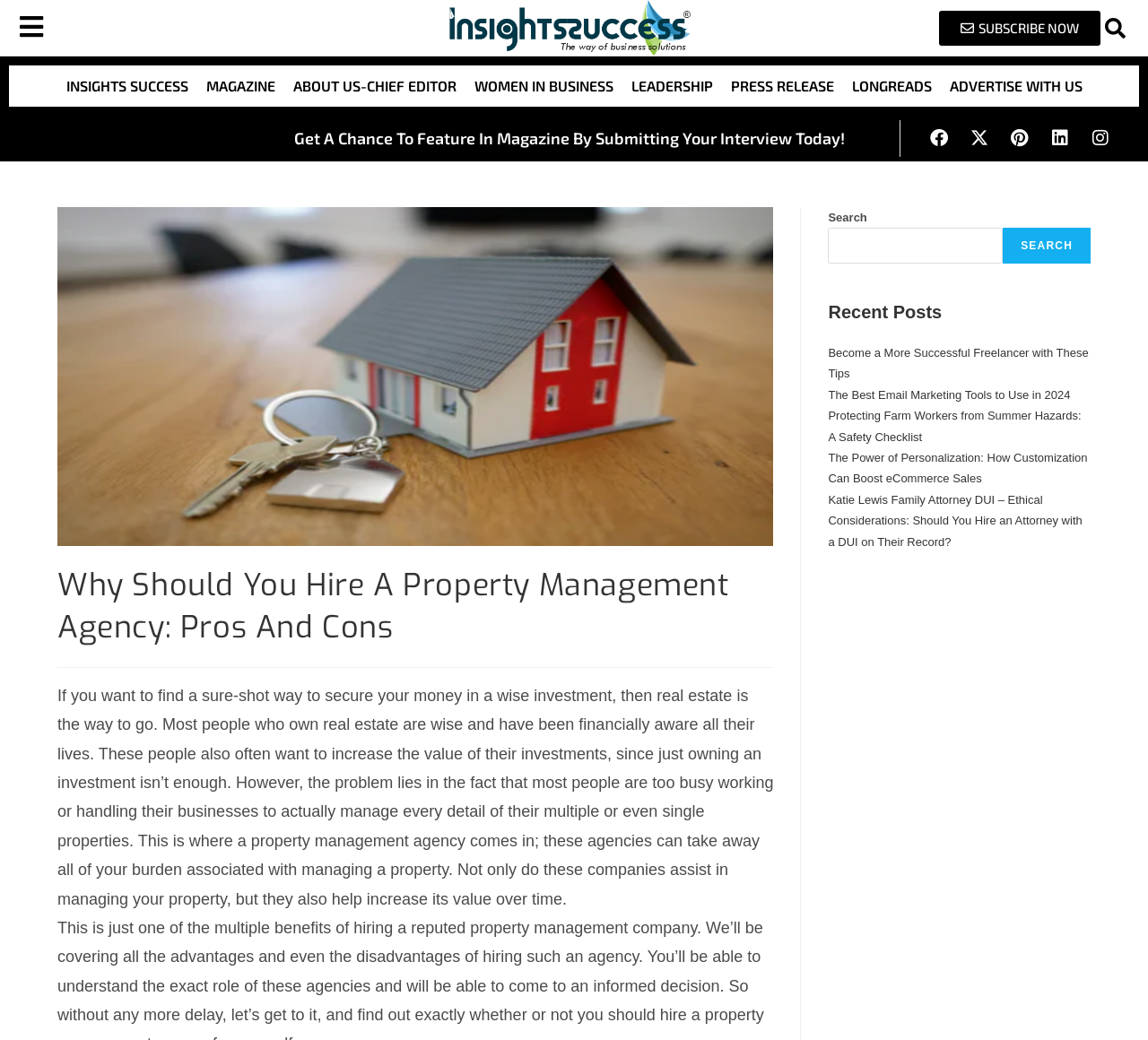Please specify the bounding box coordinates for the clickable region that will help you carry out the instruction: "Check out the link to Howard University".

None